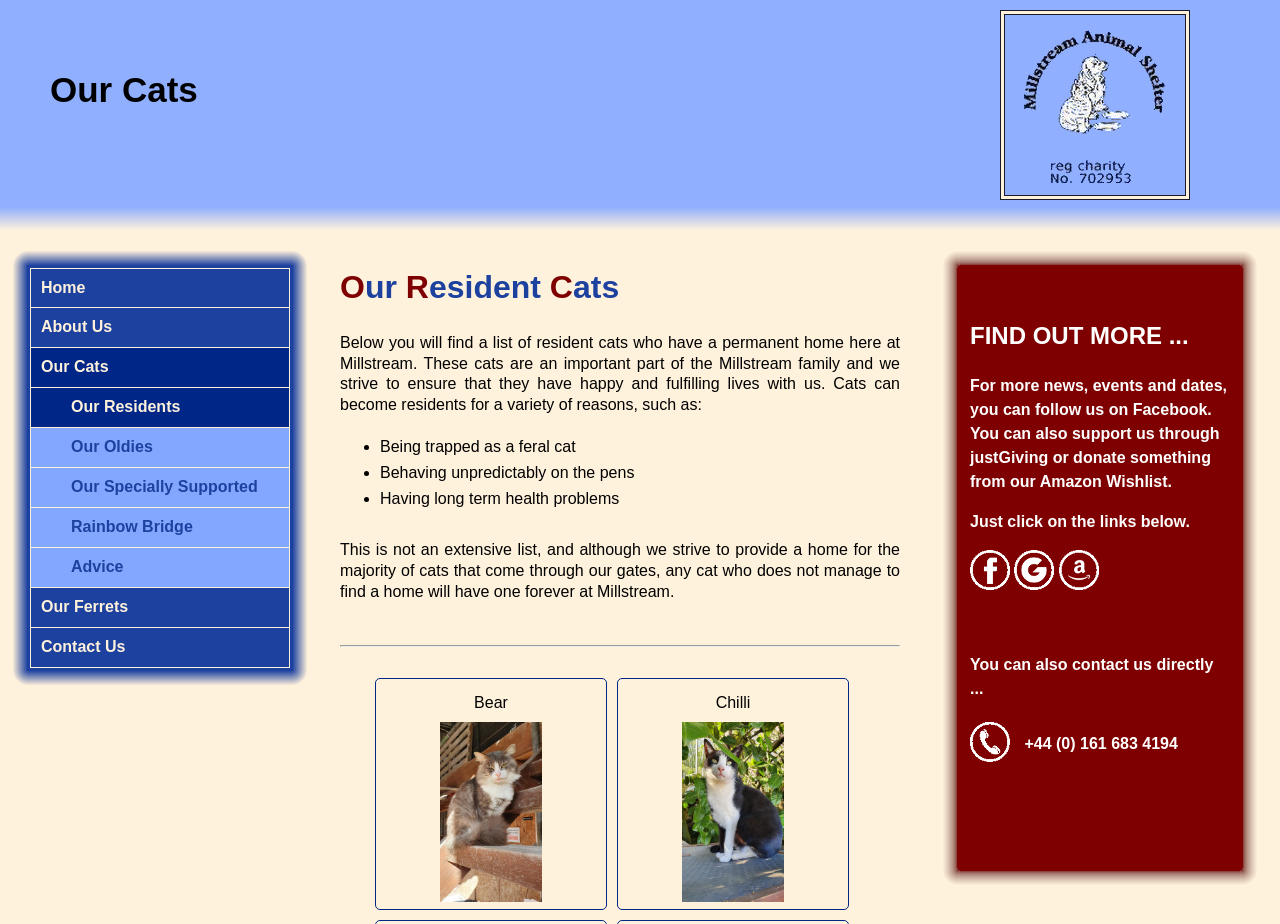Illustrate the webpage thoroughly, mentioning all important details.

The webpage is about Millstream Animal Shelter, specifically showcasing their resident cats. At the top, there is a logo image of Millstream Animal Shelter, followed by a navigation menu with links to various sections, including Home, About Us, Our Cats, and more.

Below the navigation menu, there is a heading "Our Resident Cats" followed by a paragraph explaining that these cats have a permanent home at Millstream and are an important part of the shelter's family. The paragraph is accompanied by a list of reasons why some cats become residents, including being trapped as feral cats, behaving unpredictably, or having long-term health problems.

Further down, there is a section featuring two resident cats, Bear and Chilli, each with a name label and a corresponding image. The images are positioned side by side, with Bear's image on the left and Chilli's on the right.

On the right side of the page, there is a section with a heading "FIND OUT MORE..." followed by a paragraph encouraging visitors to follow the shelter on Facebook, support them through justGiving, or donate from their Amazon Wishlist. Below this, there are three links to Facebook, justGiving, and Amazon Wishlist, each accompanied by a small icon image.

At the bottom of the page, there is a contact section with a message encouraging visitors to contact the shelter directly, accompanied by a phone number and an image of a phone.